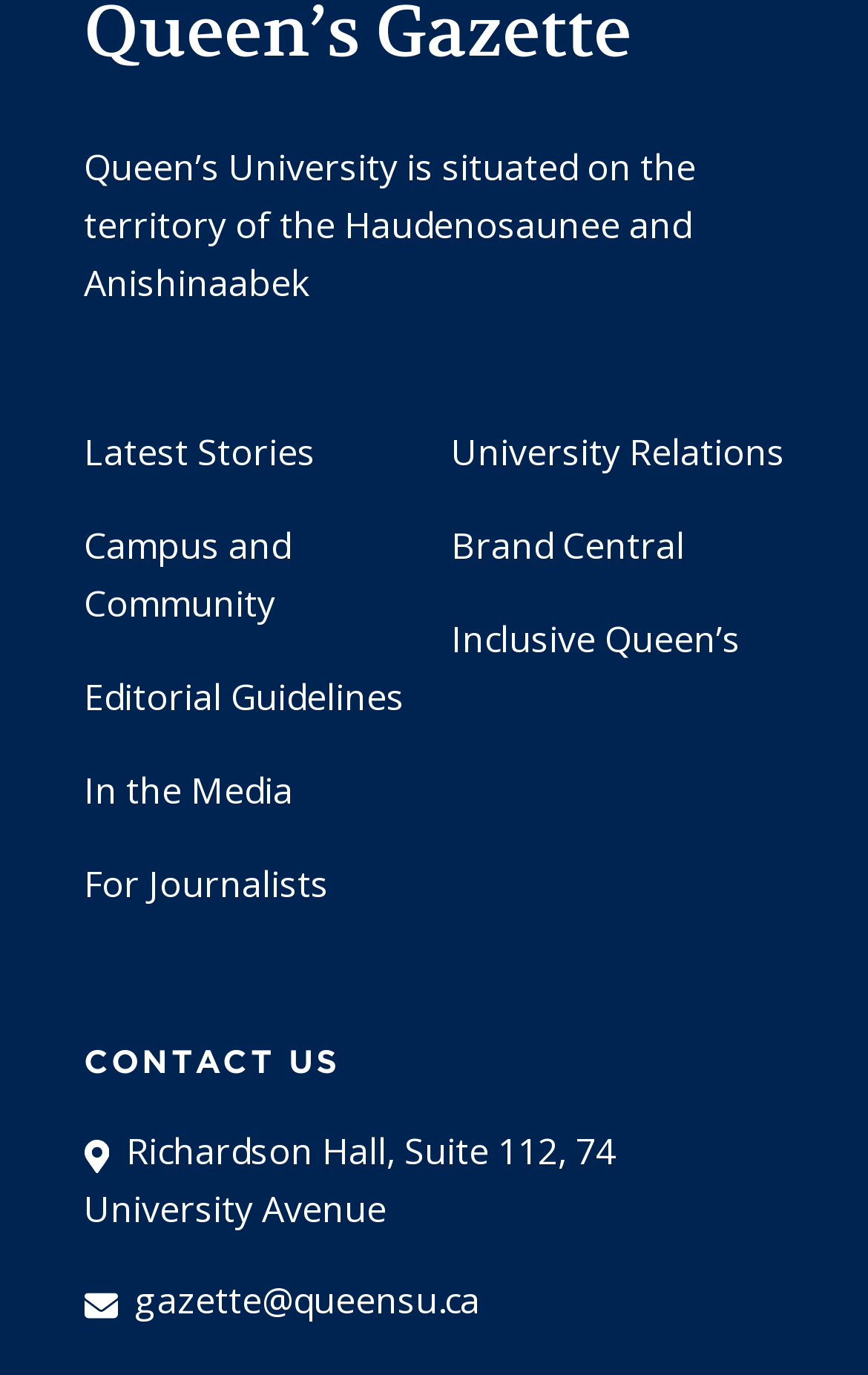Provide the bounding box coordinates of the area you need to click to execute the following instruction: "send an email to the Gazette".

[0.096, 0.928, 0.553, 0.964]